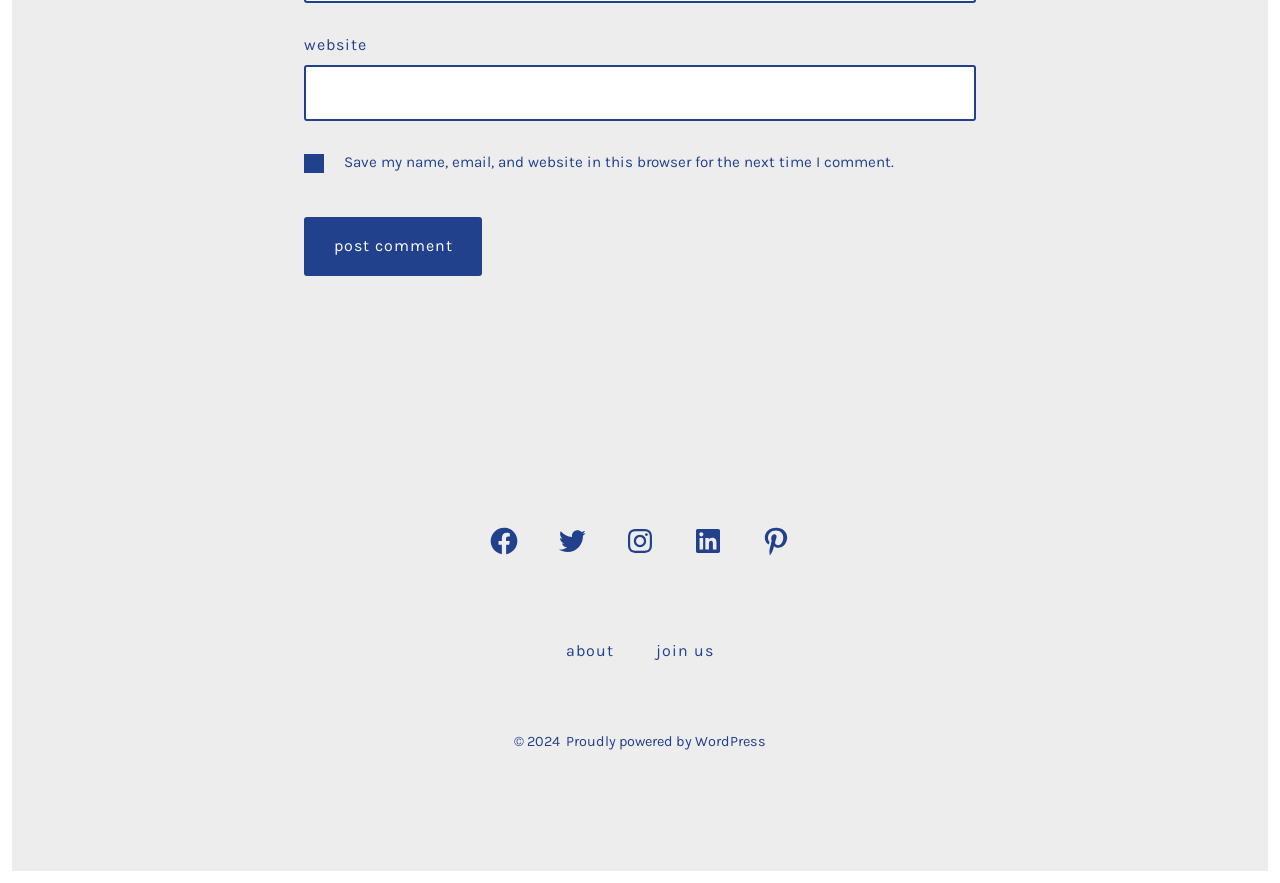What is the purpose of the 'Post Comment' button?
Give a single word or phrase as your answer by examining the image.

Submit comment